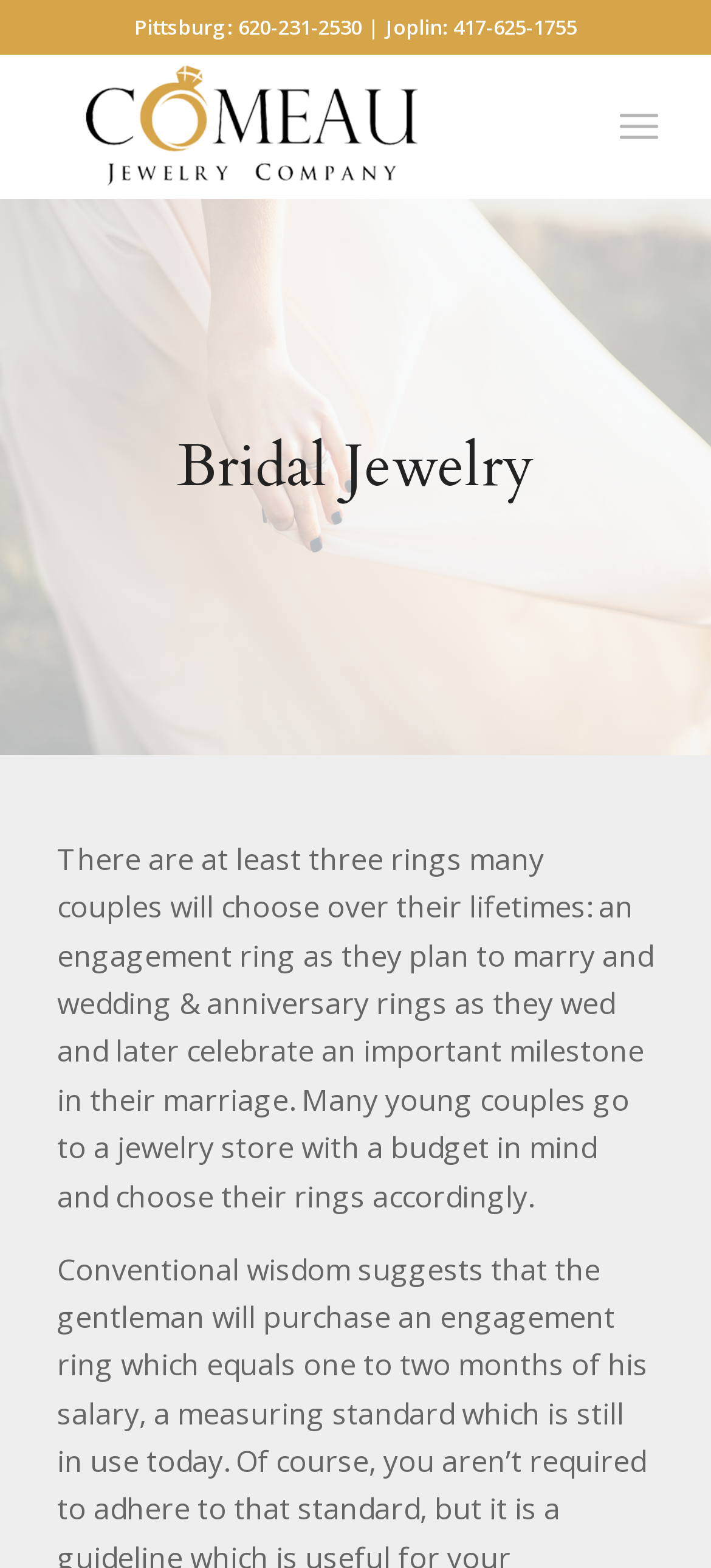Create a detailed description of the webpage's content and layout.

The webpage is about Bridal Jewelry from Comeau Jewelry Company. At the top, there is a horizontal strip displaying the company's contact information, including phone numbers for Pittsburg and Joplin locations. Below this strip, there is a logo of Comeau Jewelry Company on the left, which is also a link, and a "Menu" link on the right.

The main content of the webpage is divided into two sections. The top section has a heading "Bridal Jewelry" in a prominent font. The bottom section contains a paragraph of text that discusses the importance of choosing the right rings for couples, including engagement, wedding, and anniversary rings, and how they often visit a jewelry store with a budget in mind.

There are no other UI elements, such as images or buttons, besides the logo and the "Menu" link, and the two sections of text. The overall layout is simple and easy to navigate, with a clear focus on the main topic of Bridal Jewelry.